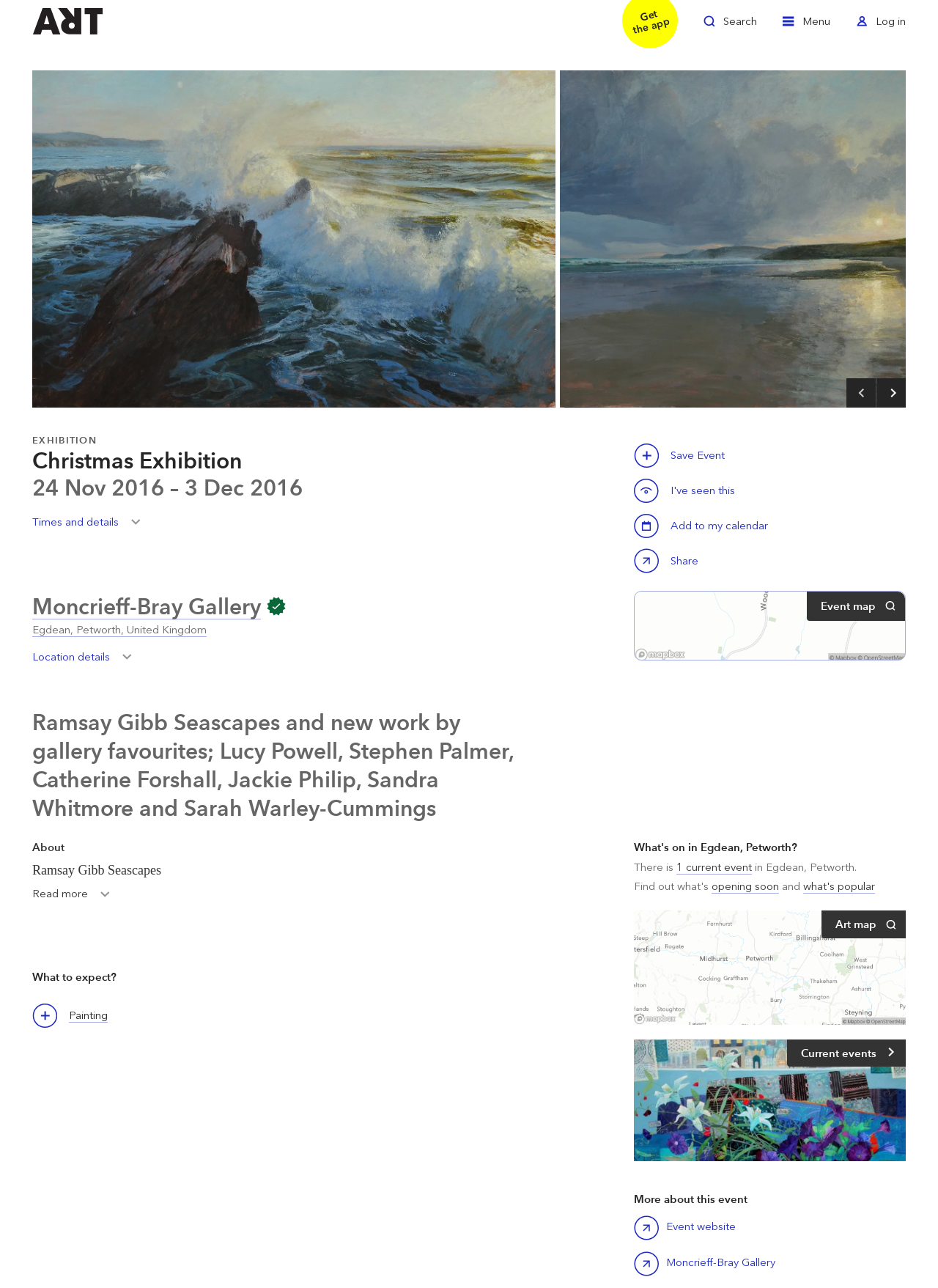Provide the bounding box coordinates for the UI element described in this sentence: "Current events". The coordinates should be four float values between 0 and 1, i.e., [left, top, right, bottom].

[0.676, 0.807, 0.966, 0.902]